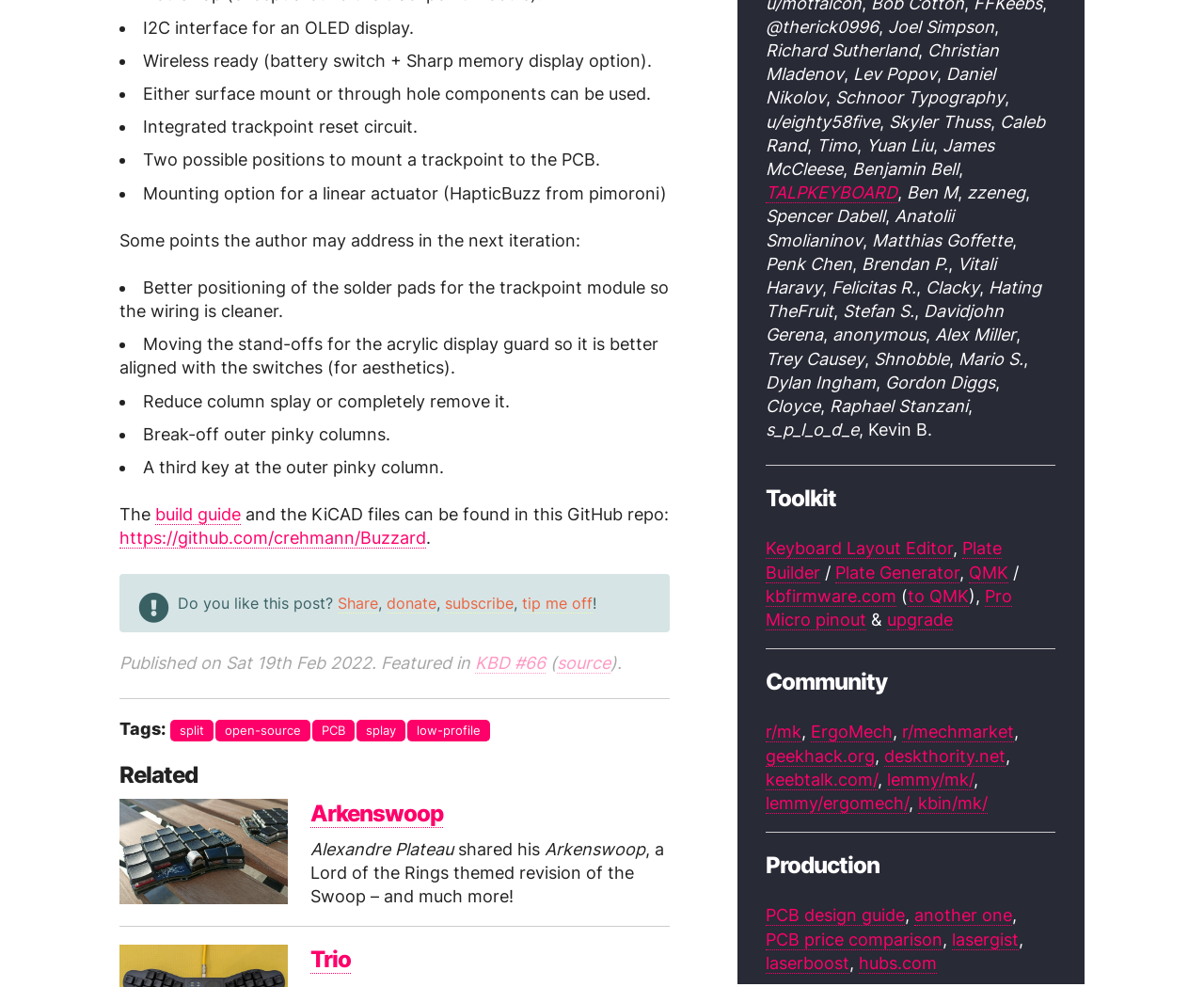What is the name of the person who shared the Trio?
Using the visual information, respond with a single word or phrase.

Not mentioned